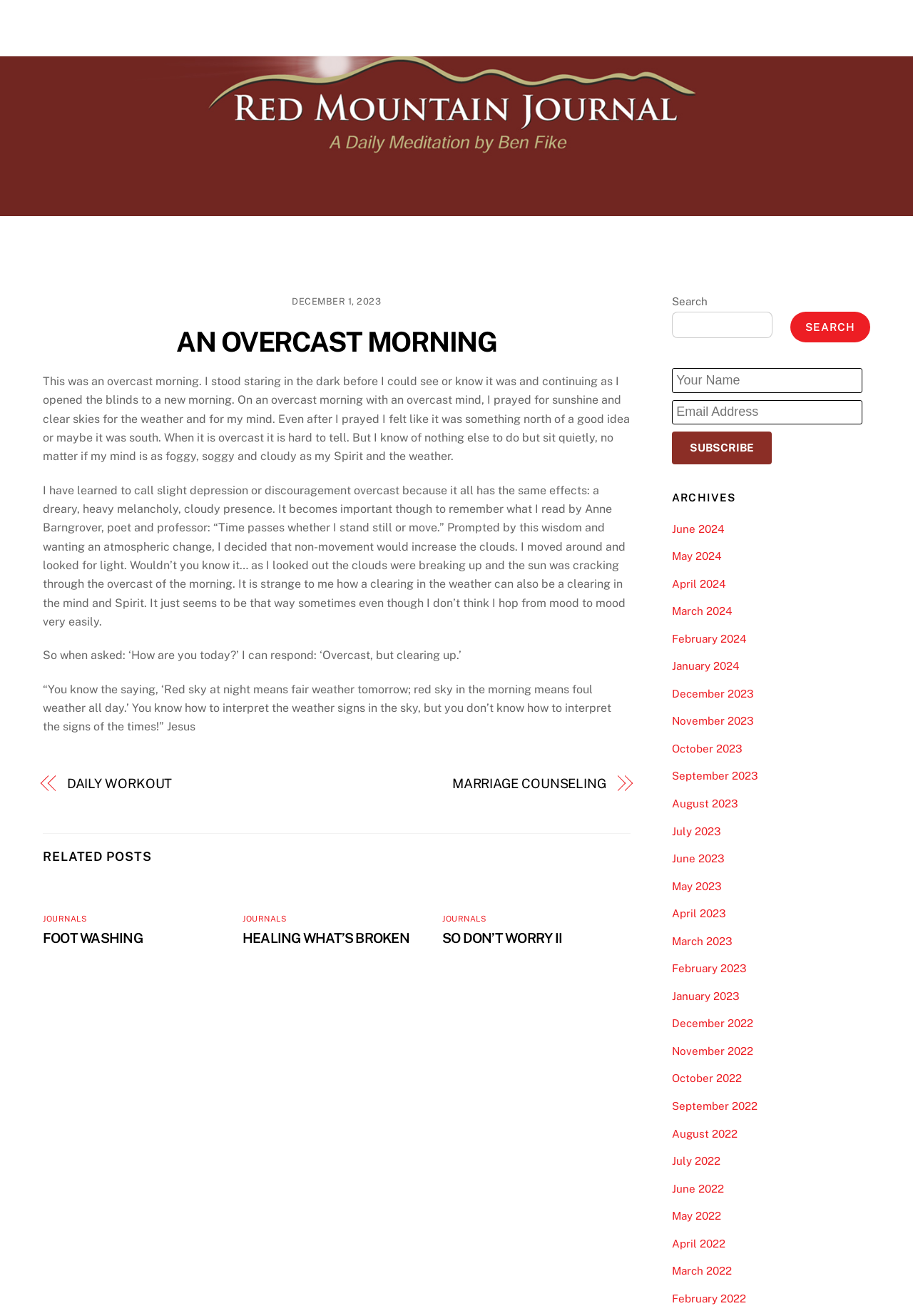Explain the webpage in detail.

This webpage is titled "AN OVERCAST MORNING - Red Mountain Journal". At the top, there are four links: "Home", "About Us", "About Our Journal", and "Contact", aligned horizontally. Below these links, there is an article section that takes up most of the page. 

The article section starts with a time stamp "DECEMBER 1, 2023" and a heading "AN OVERCAST MORNING". The main content of the article is a personal reflection on overcoming depression and finding hope. The text is divided into four paragraphs, with the last paragraph quoting Jesus.

On the left side of the article section, there are two links: "DAILY WORKOUT" and "MARRIAGE COUNSELING". Below these links, there is a heading "RELATED POSTS" followed by three article sections, each containing a figure and a link to a journal entry. The journal entries are titled "FOOT WASHING", "HEALING WHAT’S BROKEN", and "SO DON’T WORRY II".

On the right side of the page, there is a search bar with a button labeled "SEARCH". Below the search bar, there are two text boxes for "Your Name" and "Email Address", followed by a "SUBSCRIBE" link. Further down, there is a heading "ARCHIVES" with a list of links to monthly archives from June 2024 to February 2022. At the very bottom of the page, there is a "Back To Top" link.